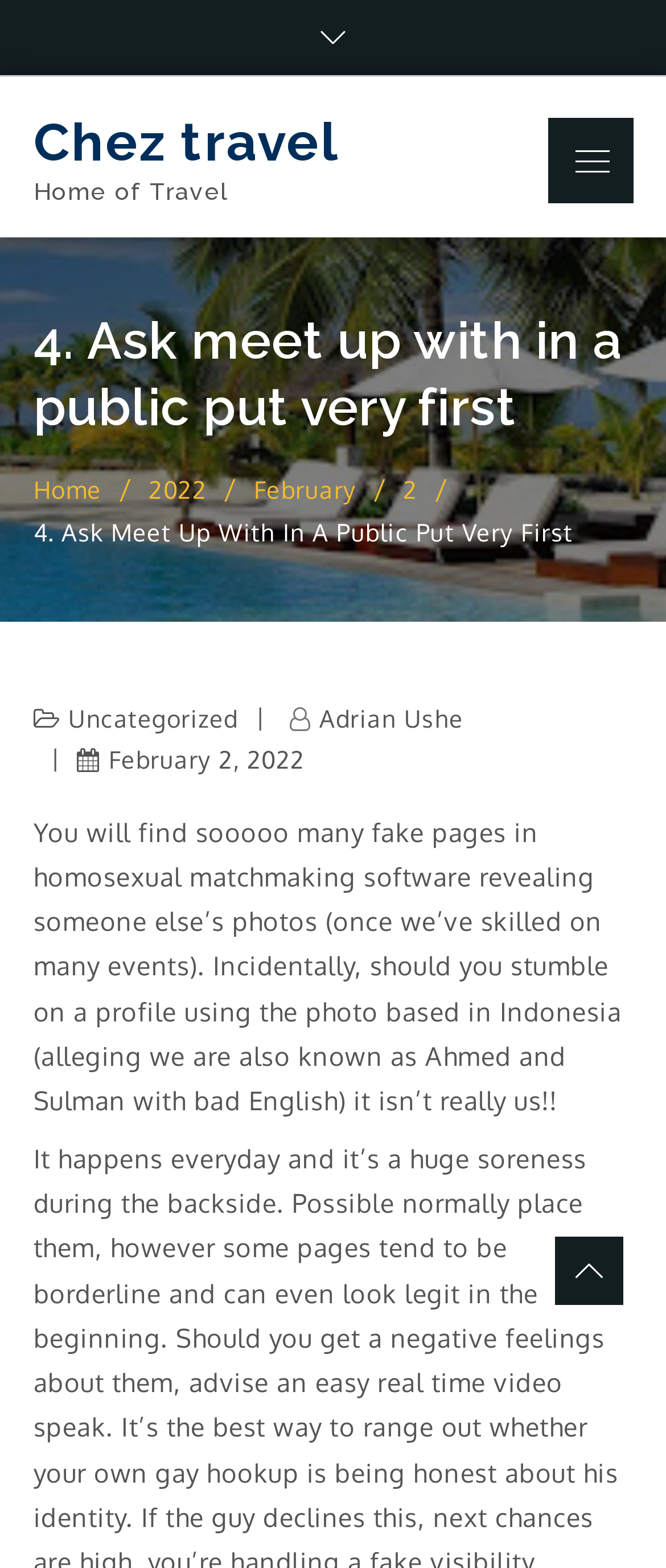What is the name of the travel website? Examine the screenshot and reply using just one word or a brief phrase.

Chez travel